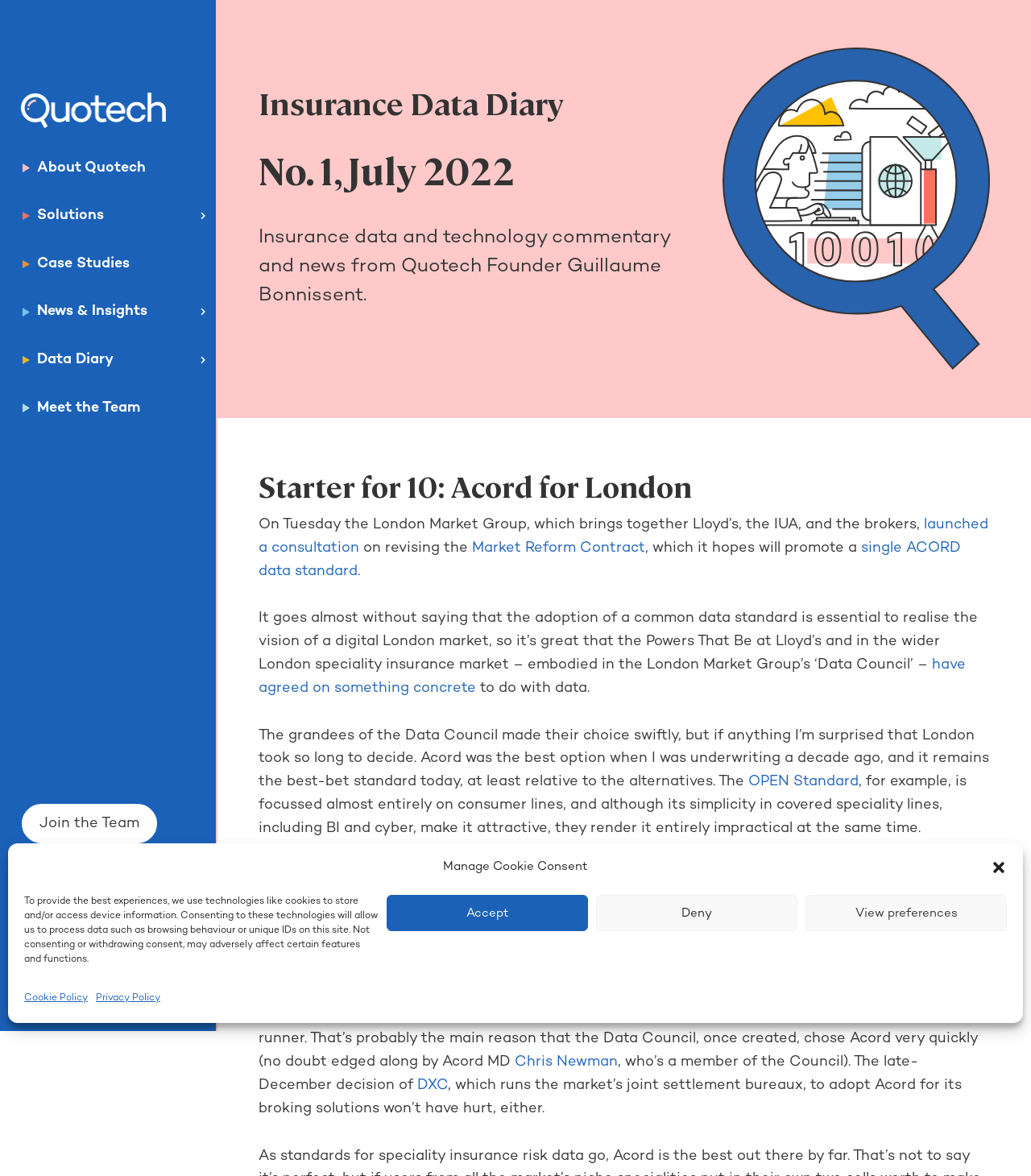Using the provided element description "Join the Team", determine the bounding box coordinates of the UI element.

[0.021, 0.684, 0.152, 0.717]